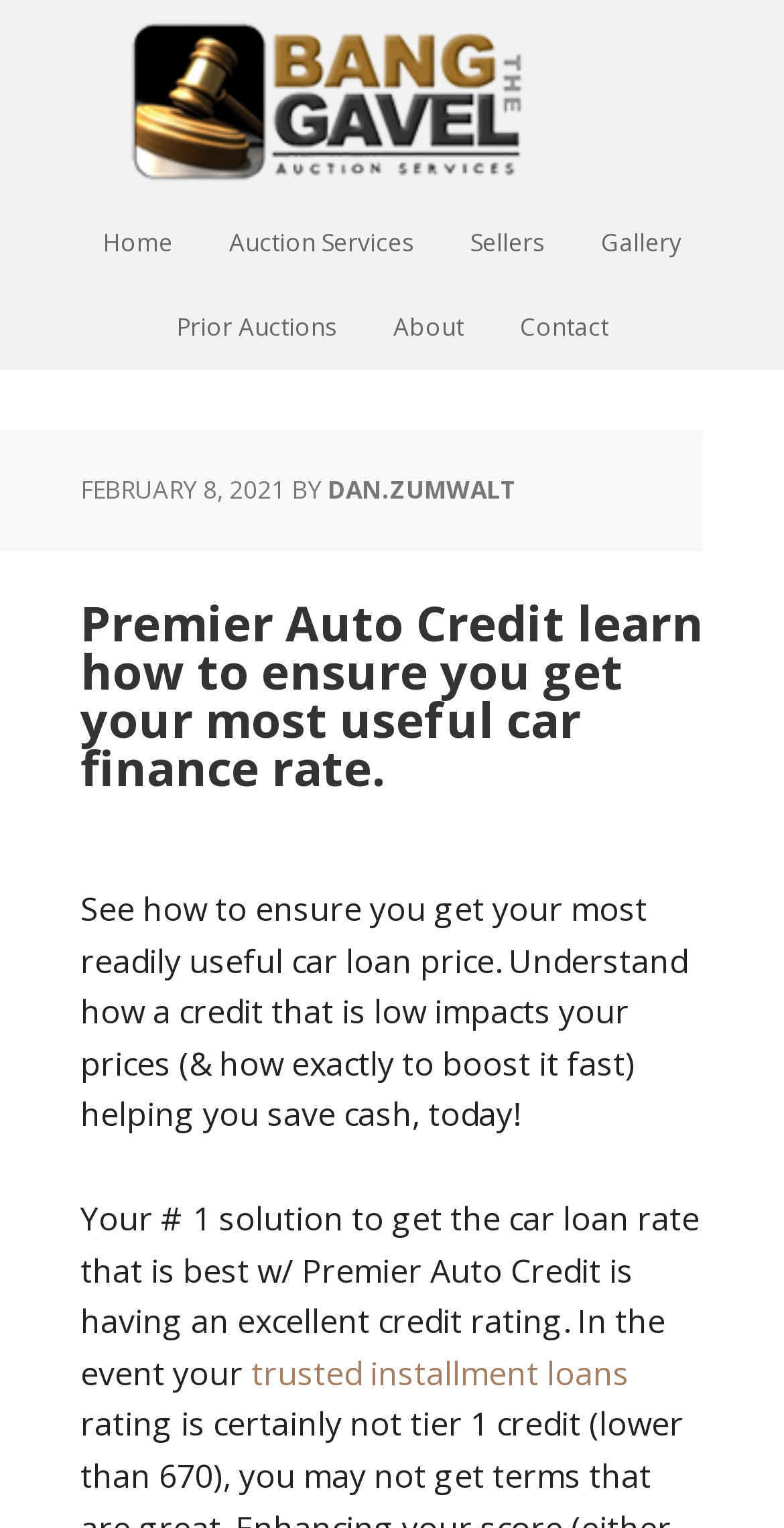What is the recommended way to get the best car loan rate?
Based on the image, respond with a single word or phrase.

Having an excellent credit rating